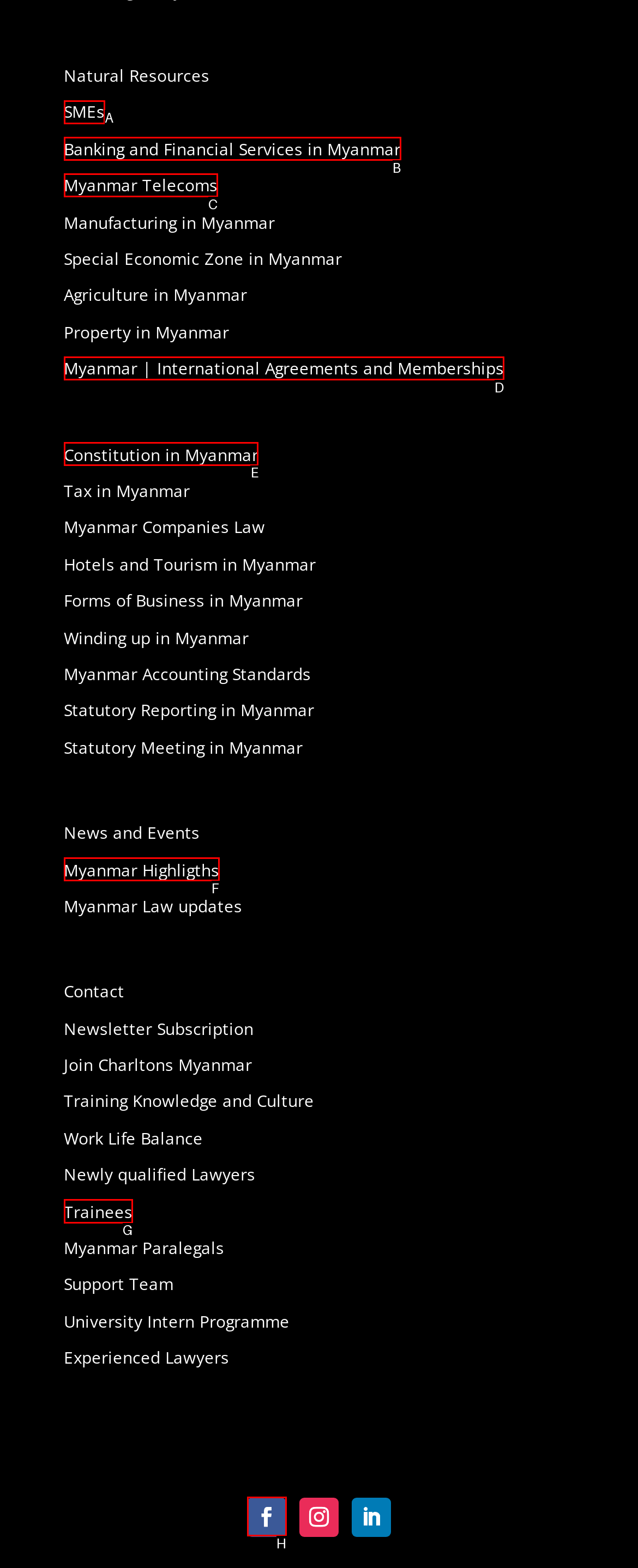Please identify the correct UI element to click for the task: Read about Constitution in Myanmar Respond with the letter of the appropriate option.

E